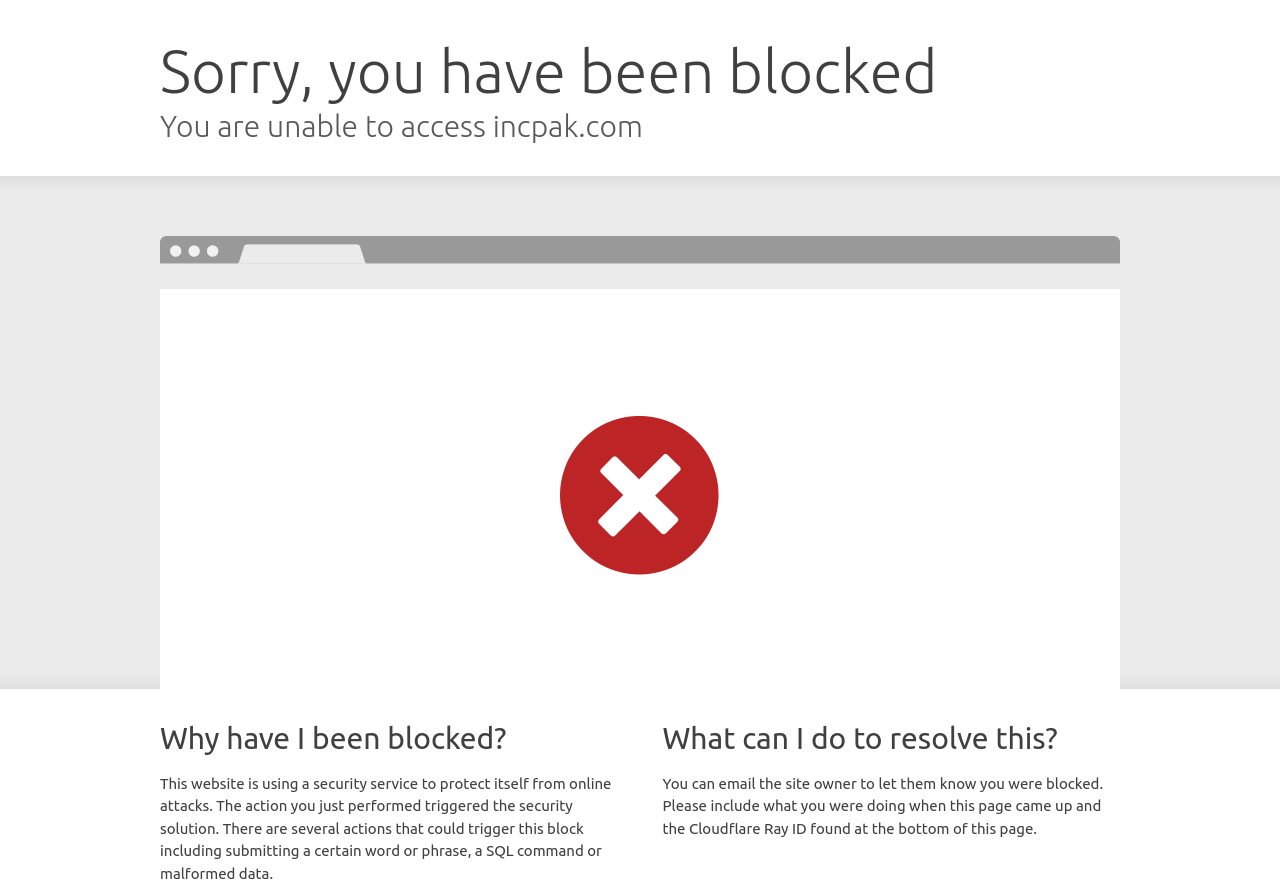Please extract the primary headline from the webpage.

Sorry, you have been blocked